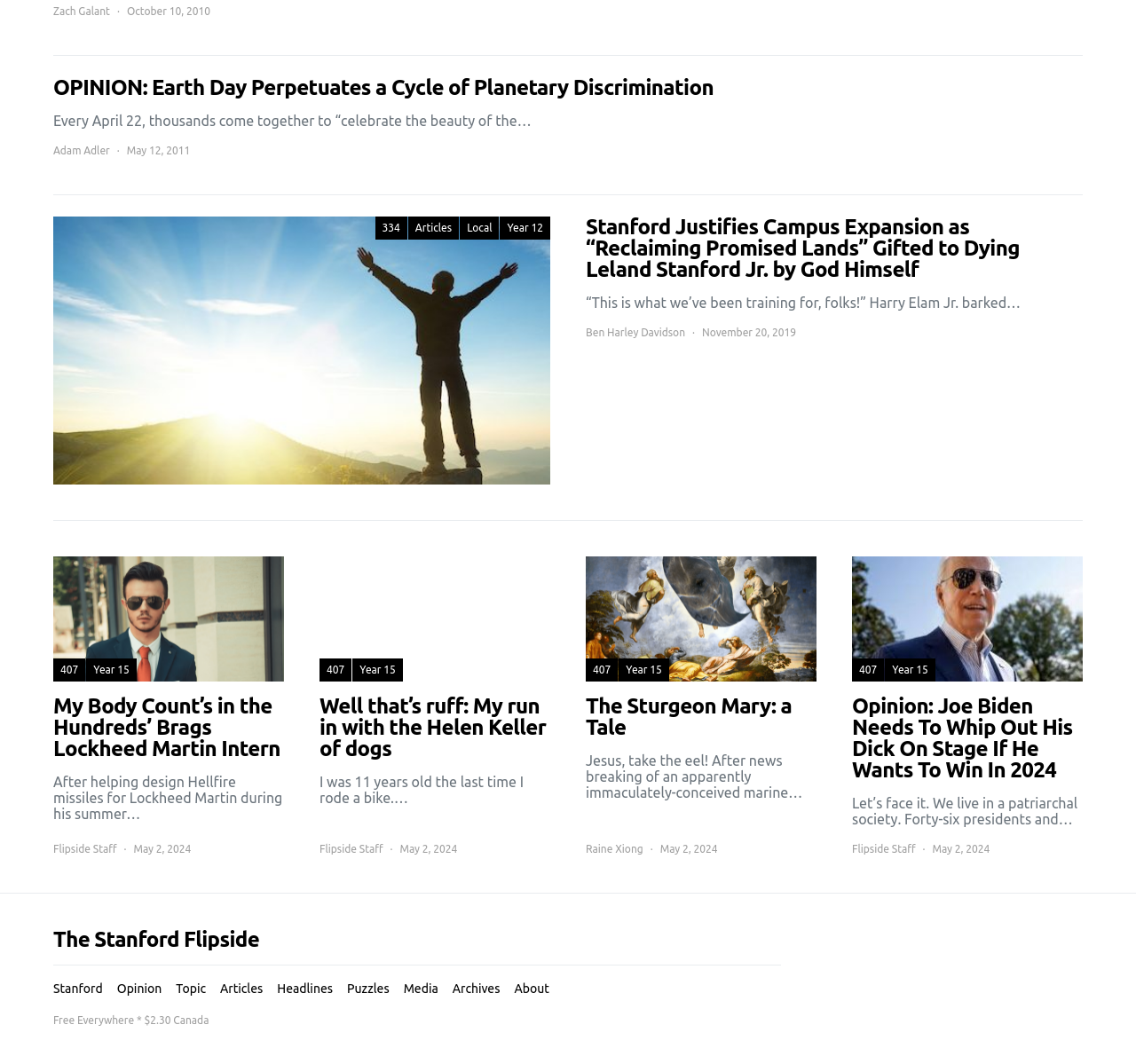What is the name of the publication?
Give a detailed response to the question by analyzing the screenshot.

I determined the answer by looking at the heading element with the text 'The Stanford Flipside' located at the bottom of the webpage, which is likely to be the title of the publication.